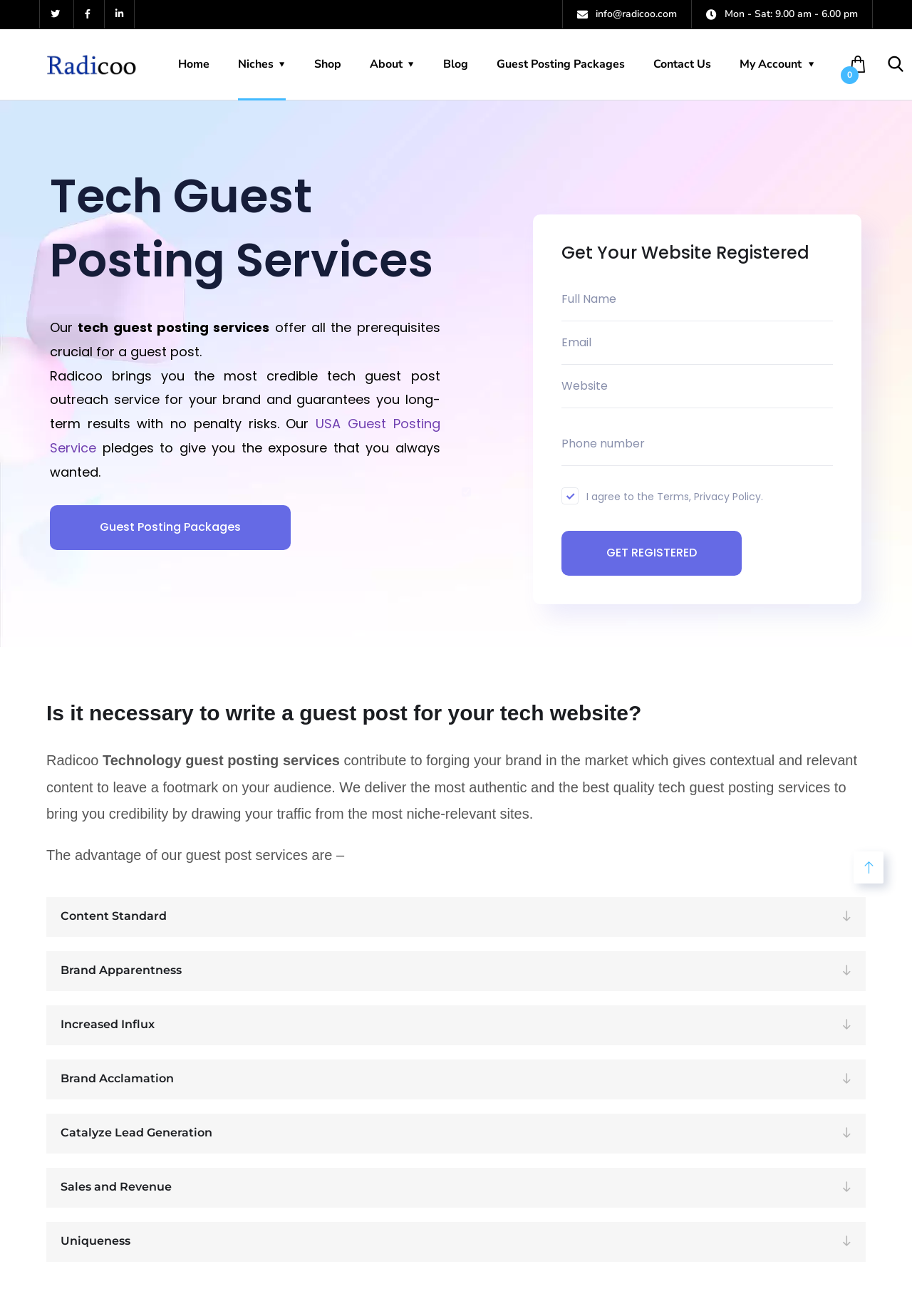Identify the bounding box coordinates of the region that needs to be clicked to carry out this instruction: "Click the 'Guest Posting Packages' link". Provide these coordinates as four float numbers ranging from 0 to 1, i.e., [left, top, right, bottom].

[0.545, 0.022, 0.685, 0.076]